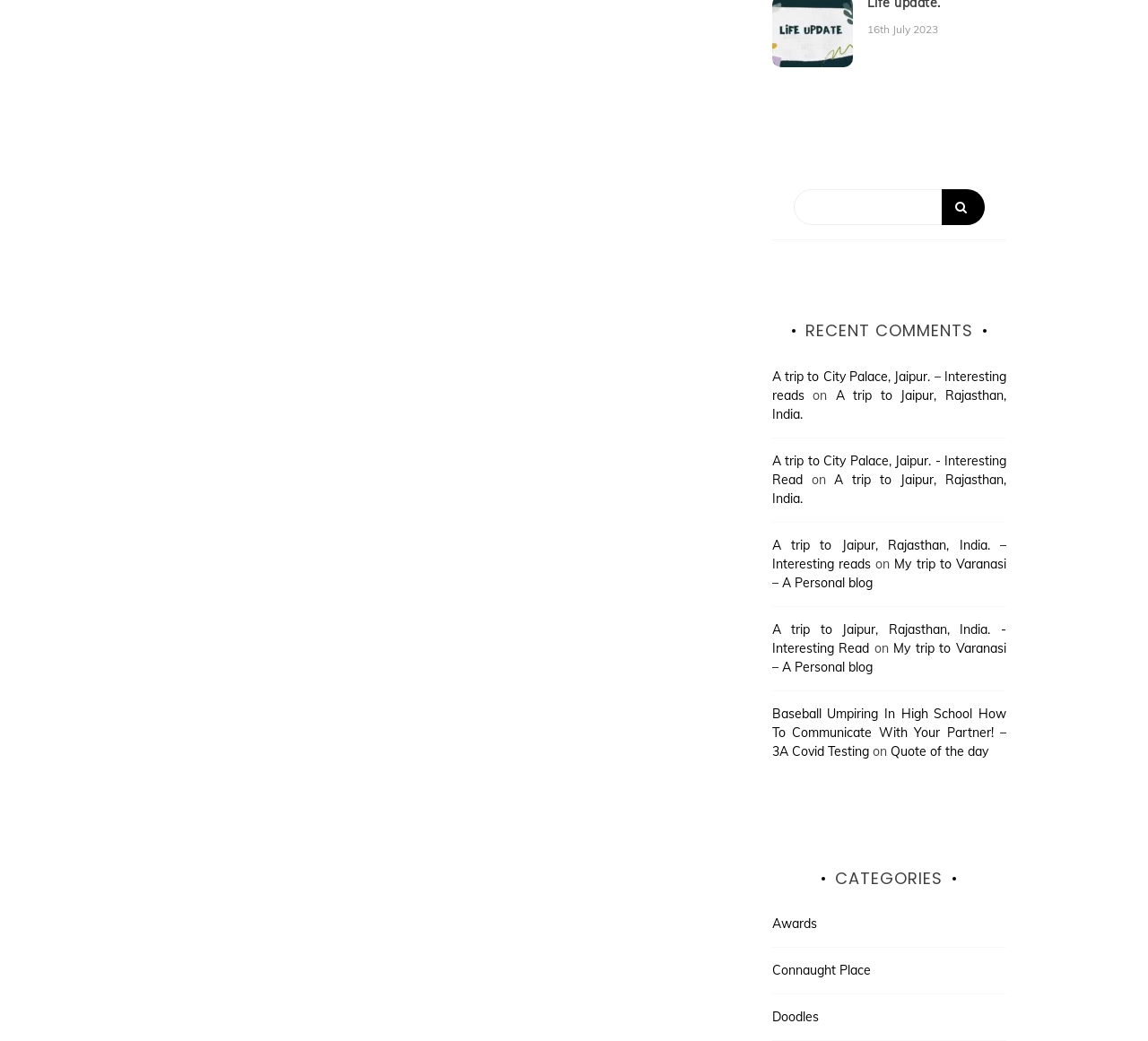Find the bounding box coordinates of the area that needs to be clicked in order to achieve the following instruction: "View Quotes". The coordinates should be specified as four float numbers between 0 and 1, i.e., [left, top, right, bottom].

[0.672, 0.798, 0.709, 0.813]